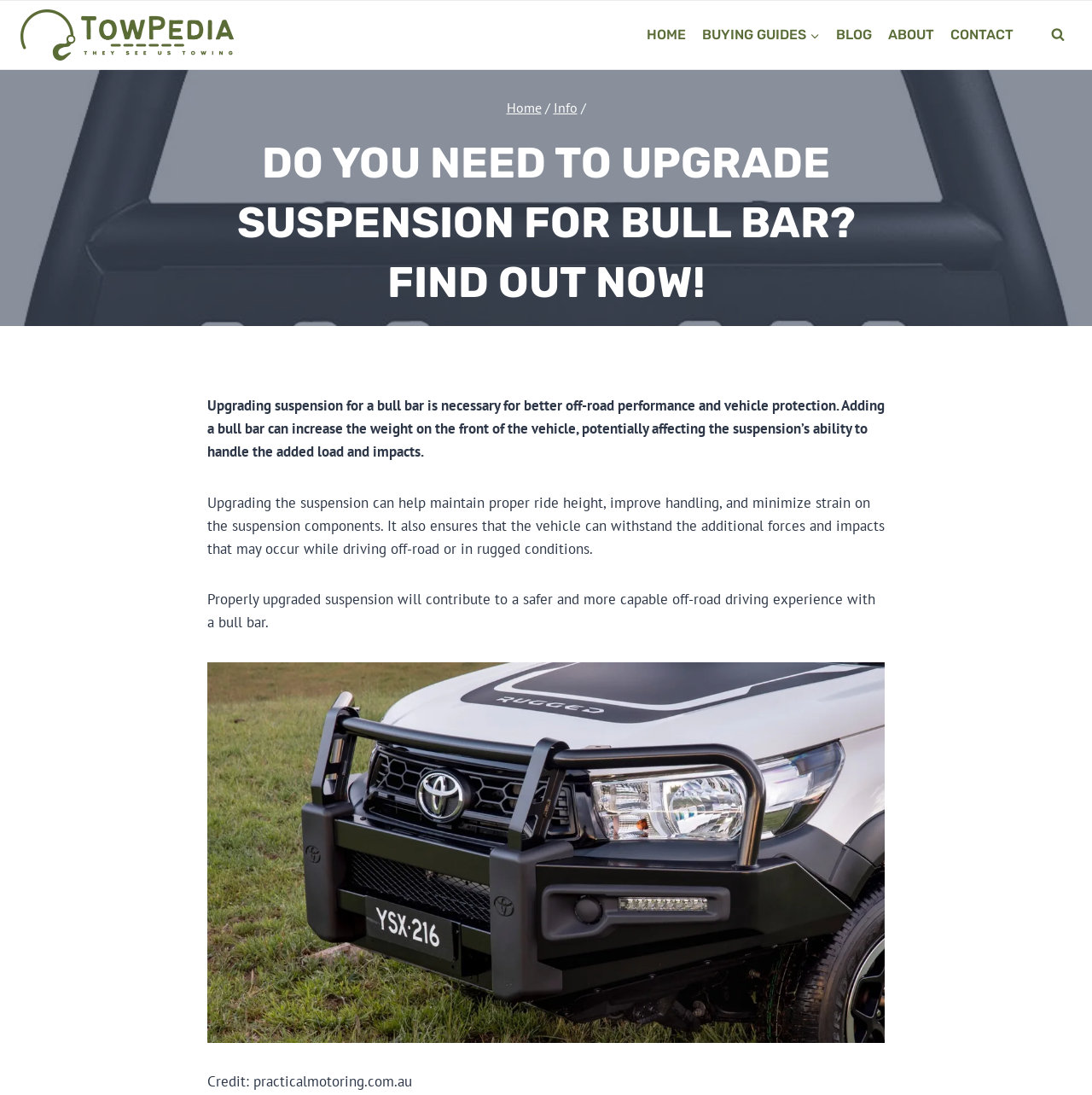What is the topic of the webpage?
Give a detailed and exhaustive answer to the question.

I read the main heading and the content of the webpage, which is about whether one needs to upgrade suspension for a bull bar and the benefits of doing so, indicating that the topic of the webpage is upgrading suspension for bull bar.